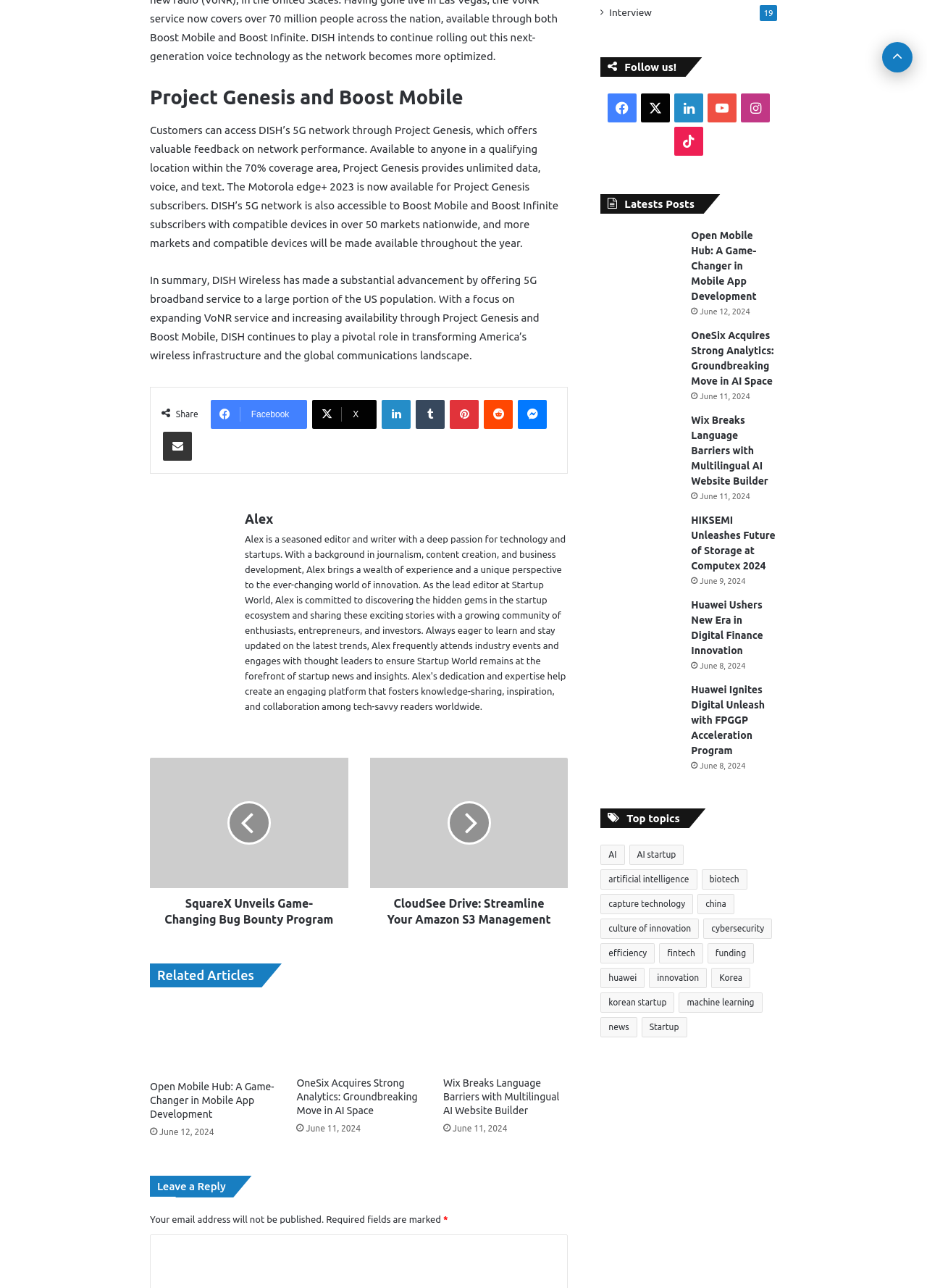Find the bounding box coordinates for the element described here: "Share via Email".

[0.176, 0.335, 0.207, 0.358]